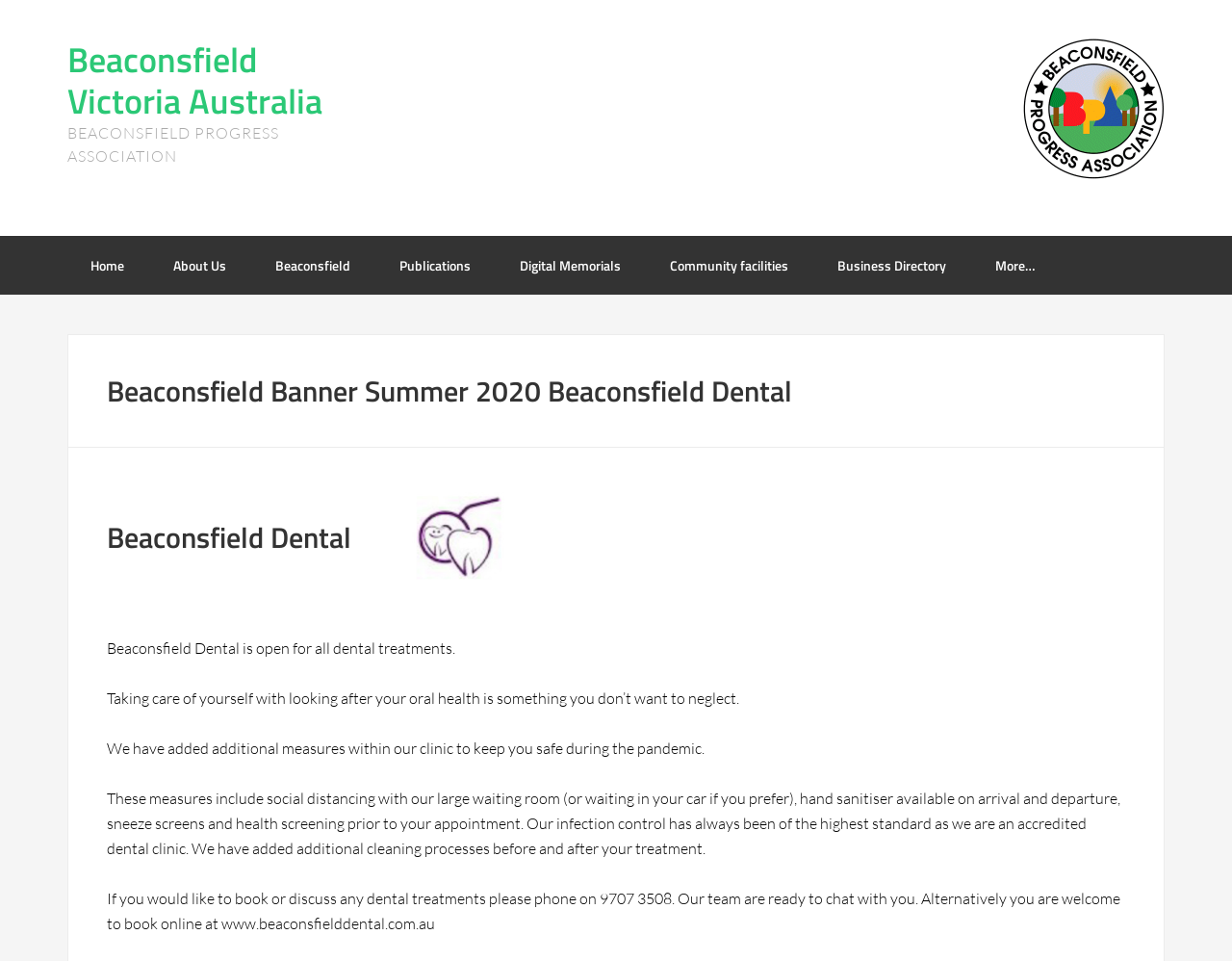Identify the primary heading of the webpage and provide its text.

Beaconsfield Banner Summer 2020 Beaconsfield Dental